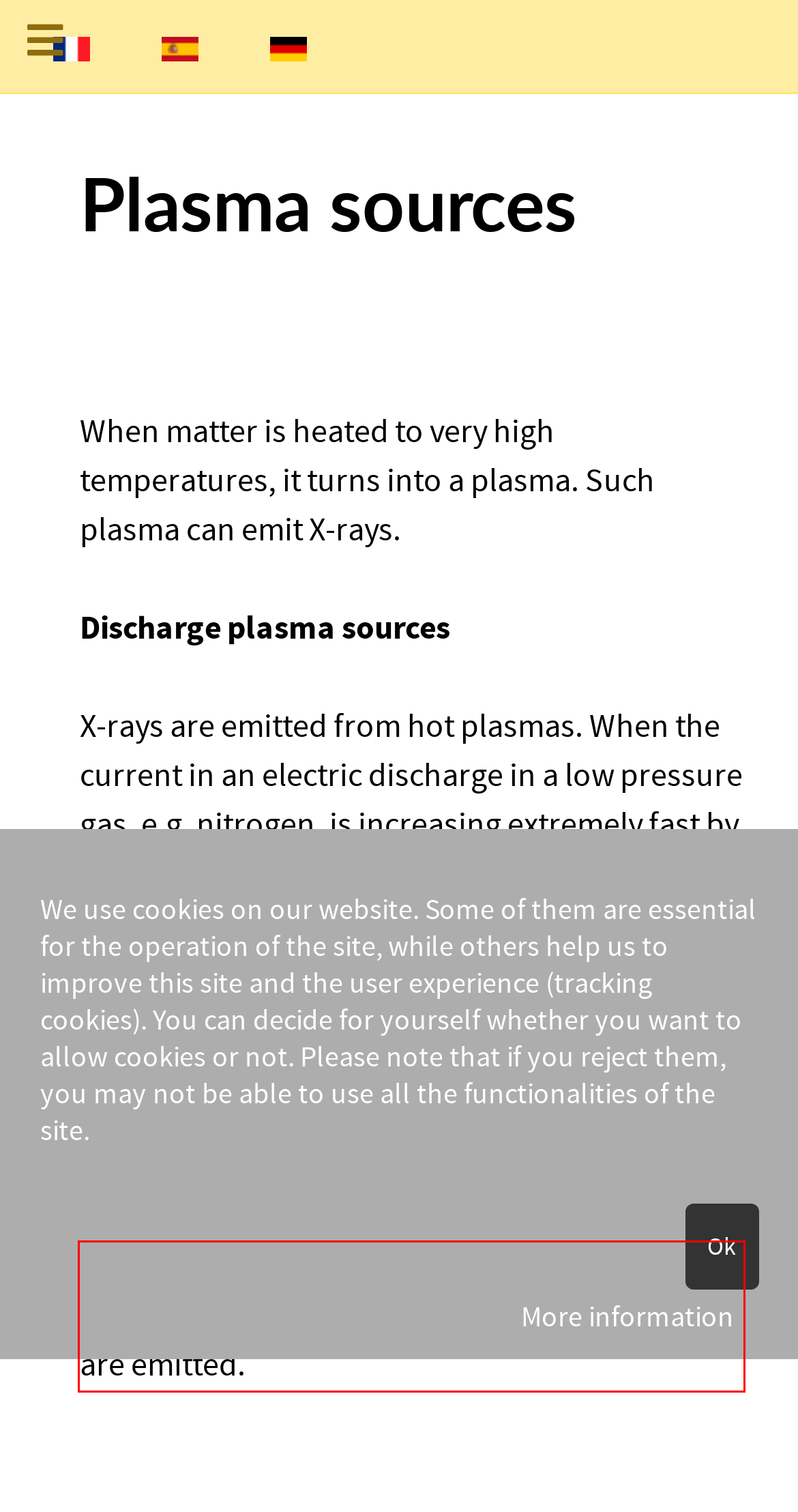Inspect the webpage screenshot that has a red bounding box and use OCR technology to read and display the text inside the red bounding box.

When the light of a high energy laser pulse hits a target, heating it to plasma temperatures, X-rays are emitted.